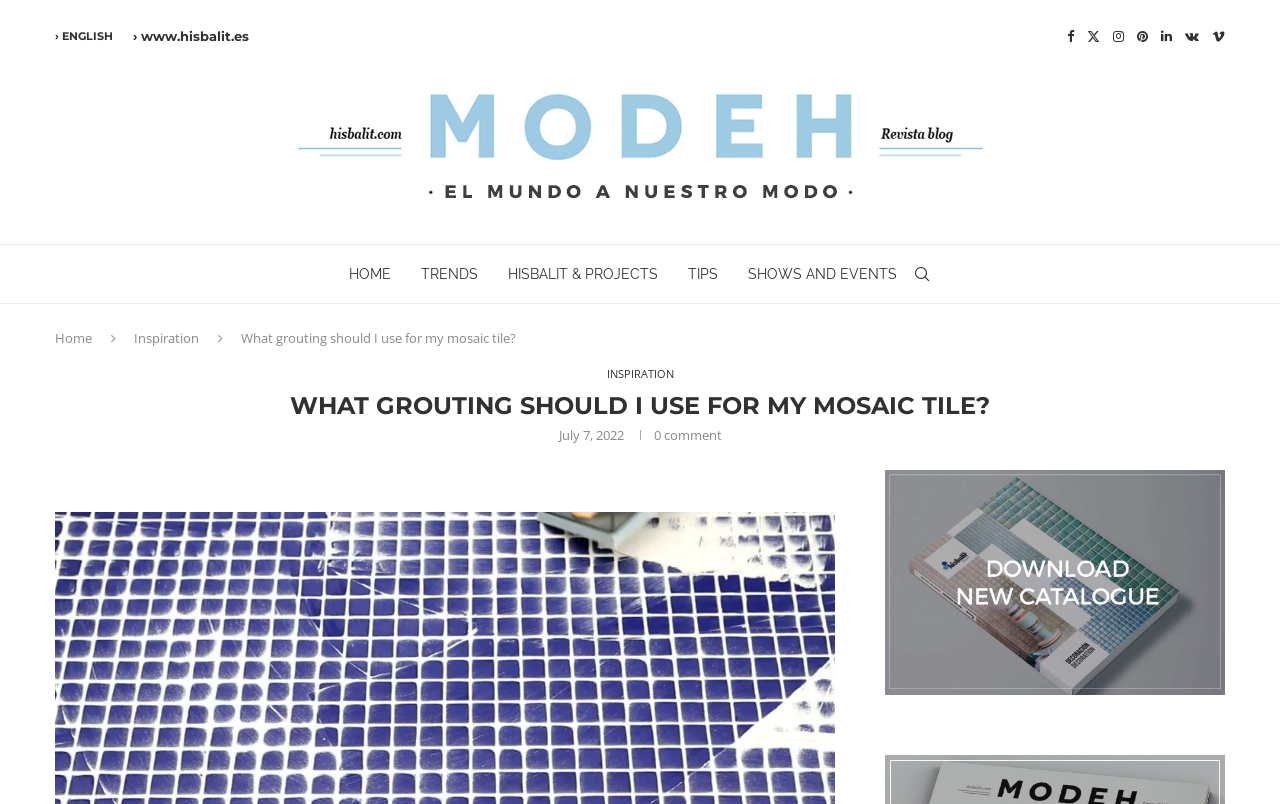Find the headline of the webpage and generate its text content.

WHAT GROUTING SHOULD I USE FOR MY MOSAIC TILE?